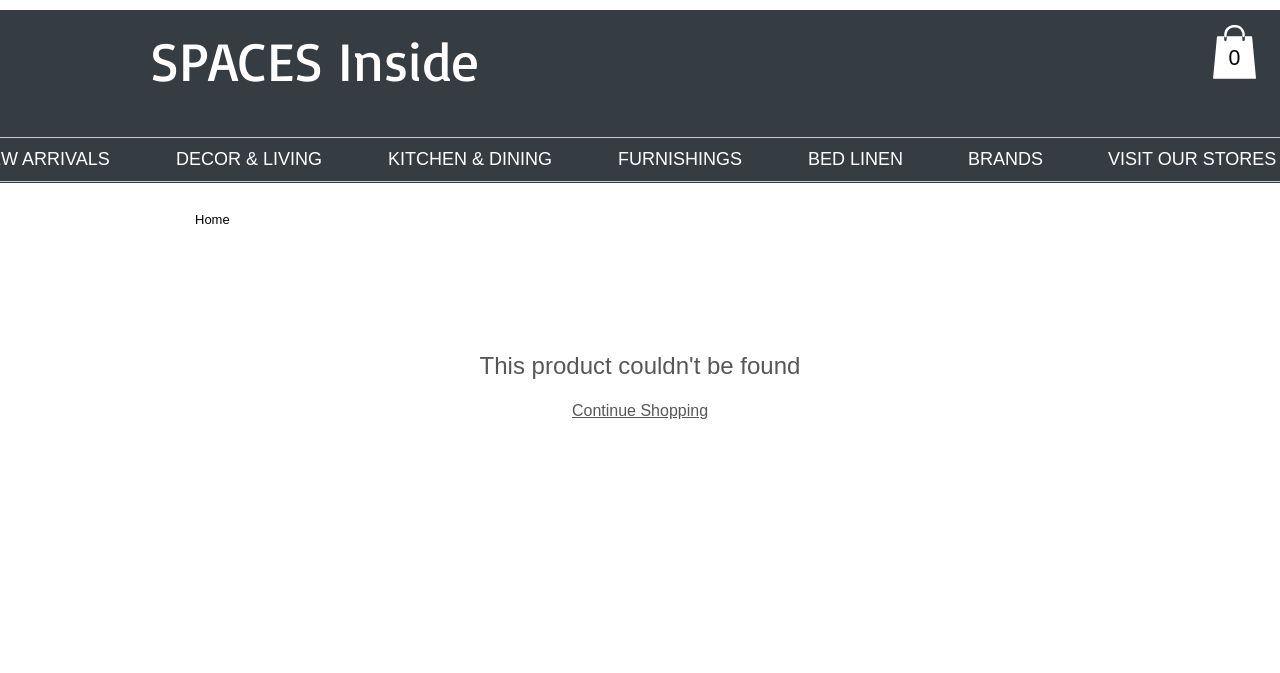How many categories are available in the menu?
Please give a well-detailed answer to the question.

The menu is located below the cart button and contains five categories: DECOR & LIVING, KITCHEN & DINING, FURNISHINGS, BED LINEN, and BRANDS. These categories are represented by generic elements with distinct bounding box coordinates.